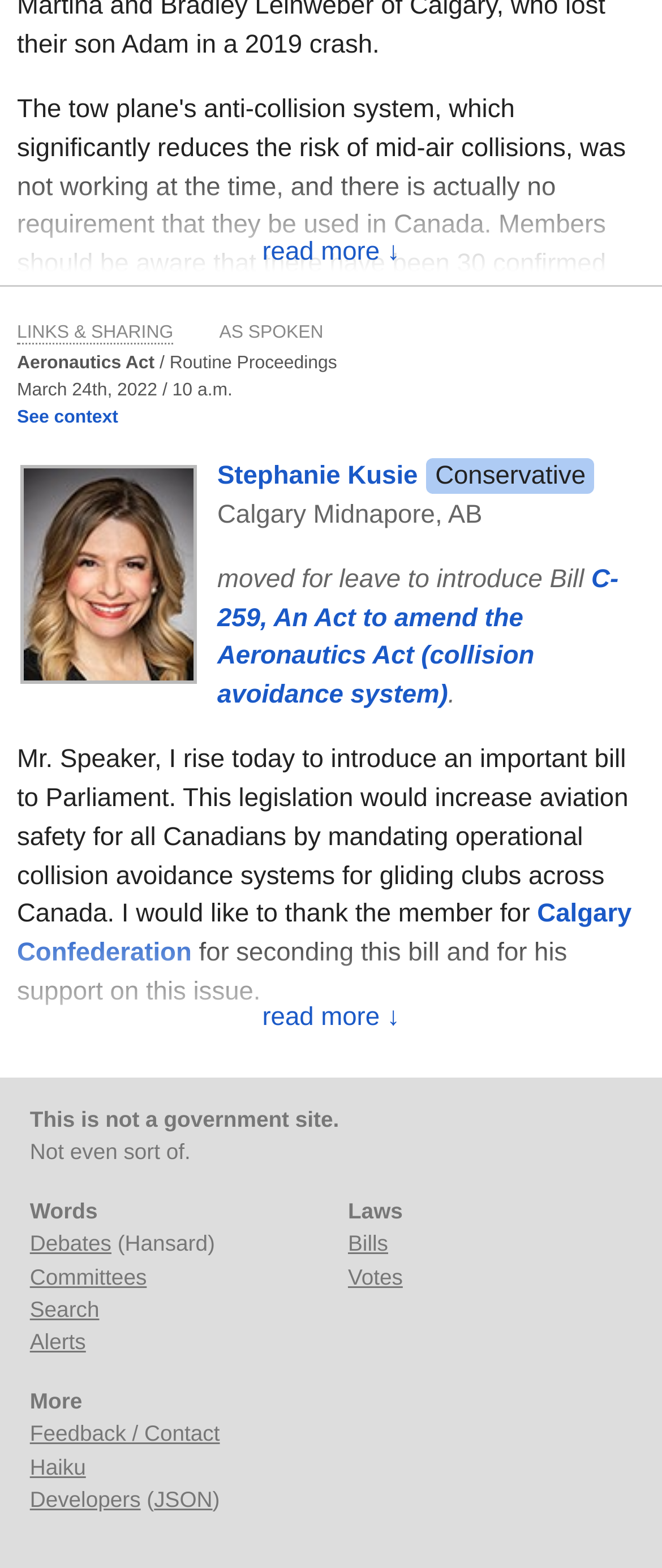Answer the following inquiry with a single word or phrase:
What is the purpose of the bill?

To increase aviation safety